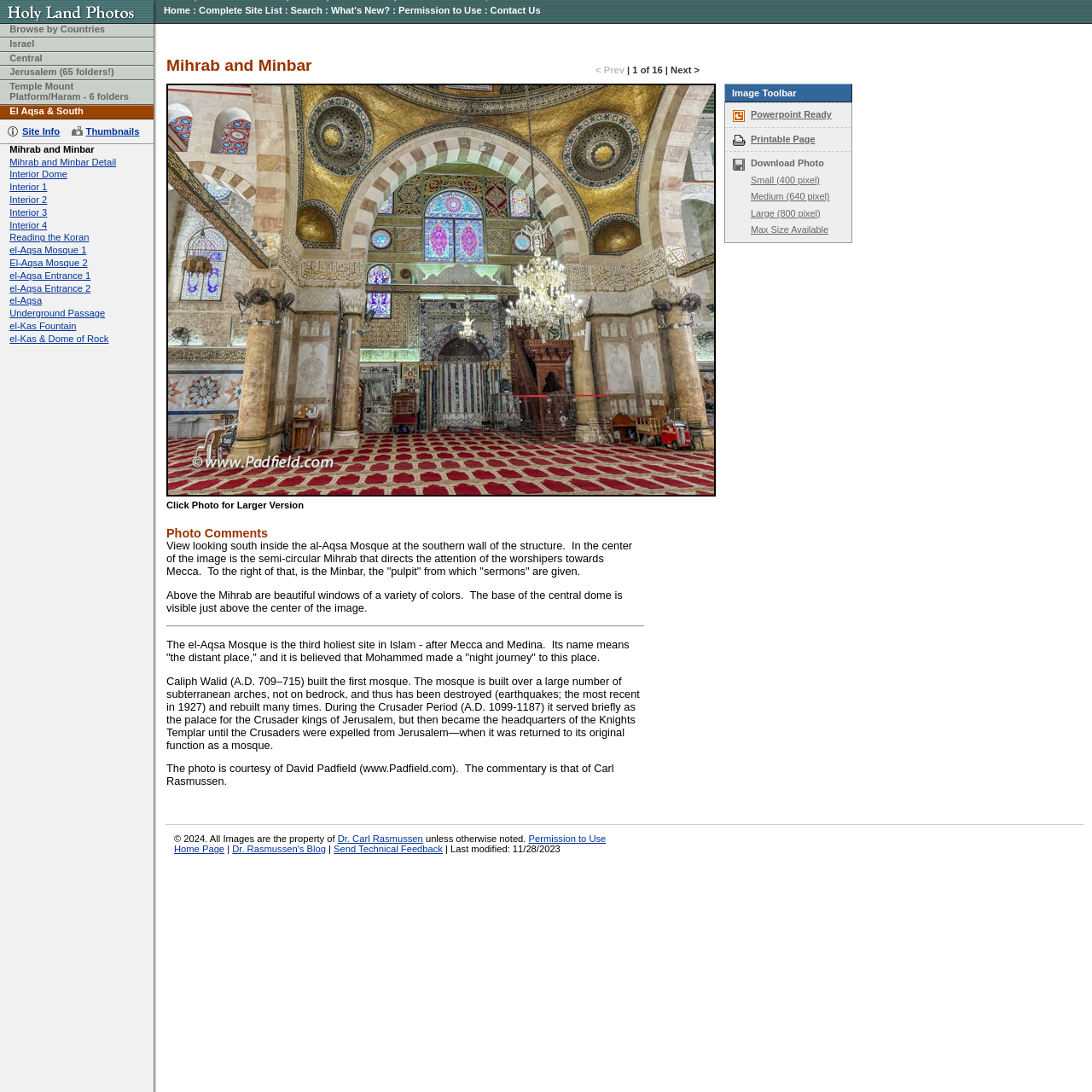Can you identify the bounding box coordinates of the clickable region needed to carry out this instruction: 'Read the blog'? The coordinates should be four float numbers within the range of 0 to 1, stated as [left, top, right, bottom].

[0.213, 0.773, 0.298, 0.782]